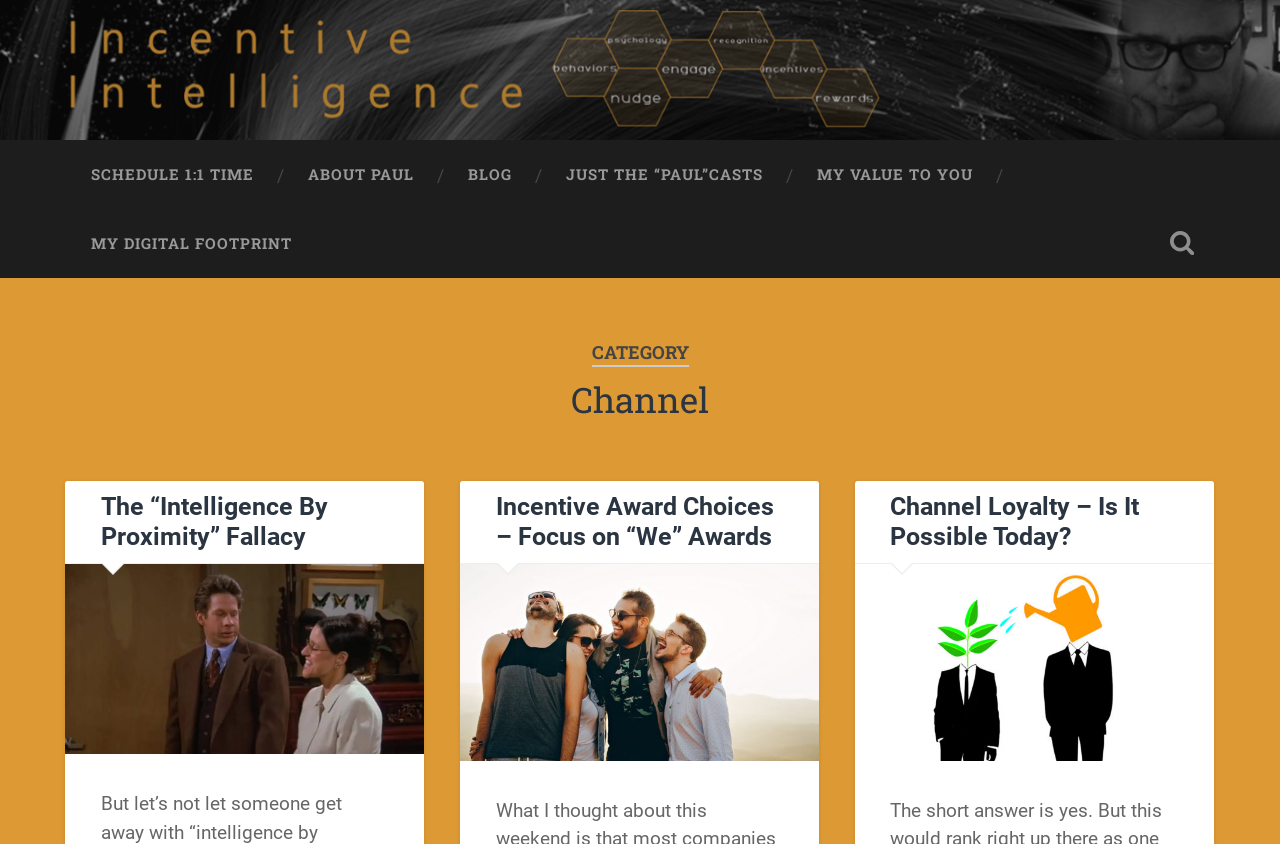Given the element description: "My Value to You", predict the bounding box coordinates of this UI element. The coordinates must be four float numbers between 0 and 1, given as [left, top, right, bottom].

[0.617, 0.166, 0.781, 0.248]